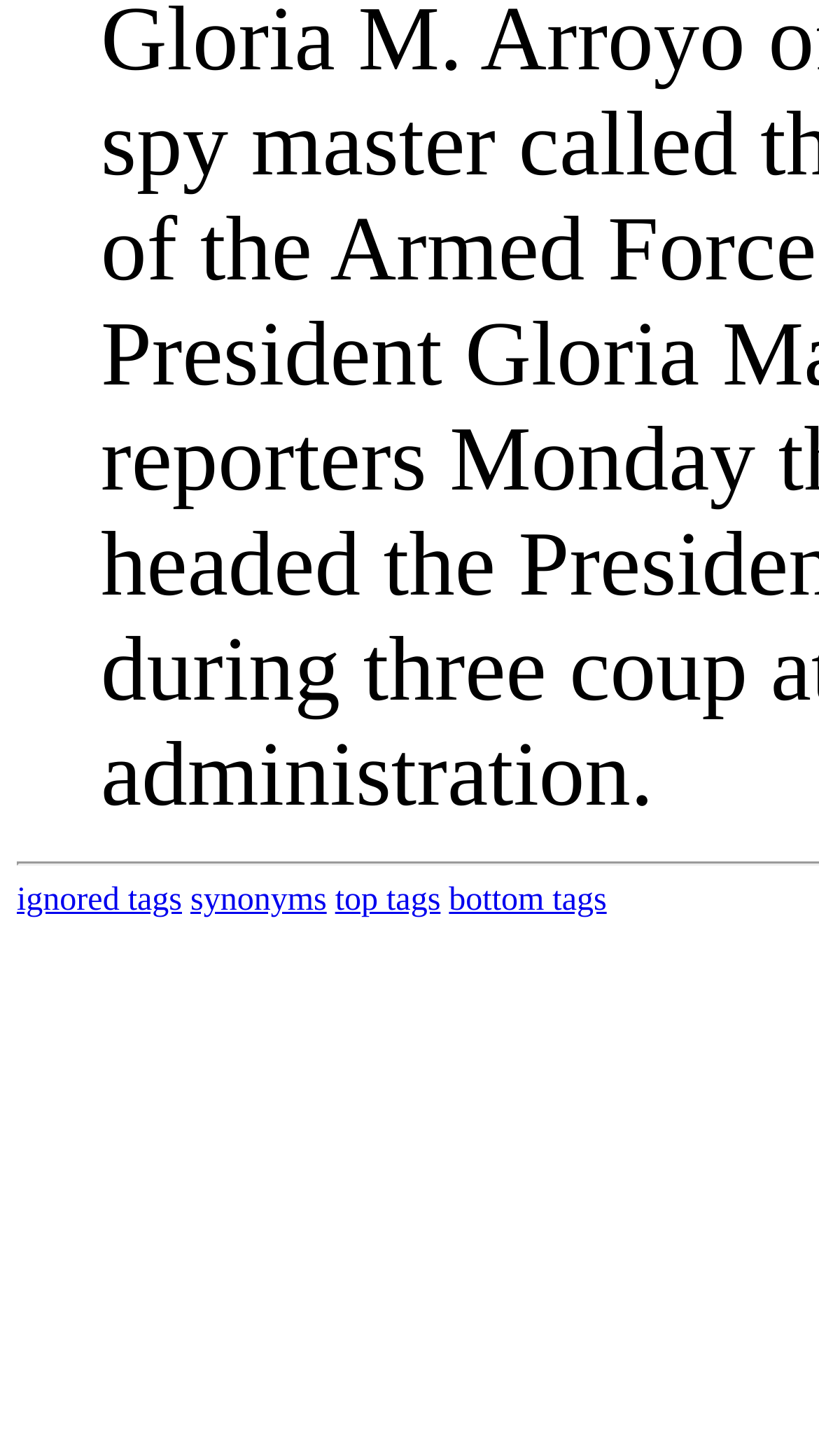Identify the bounding box for the UI element described as: "ignored tags". Ensure the coordinates are four float numbers between 0 and 1, formatted as [left, top, right, bottom].

[0.021, 0.606, 0.222, 0.63]